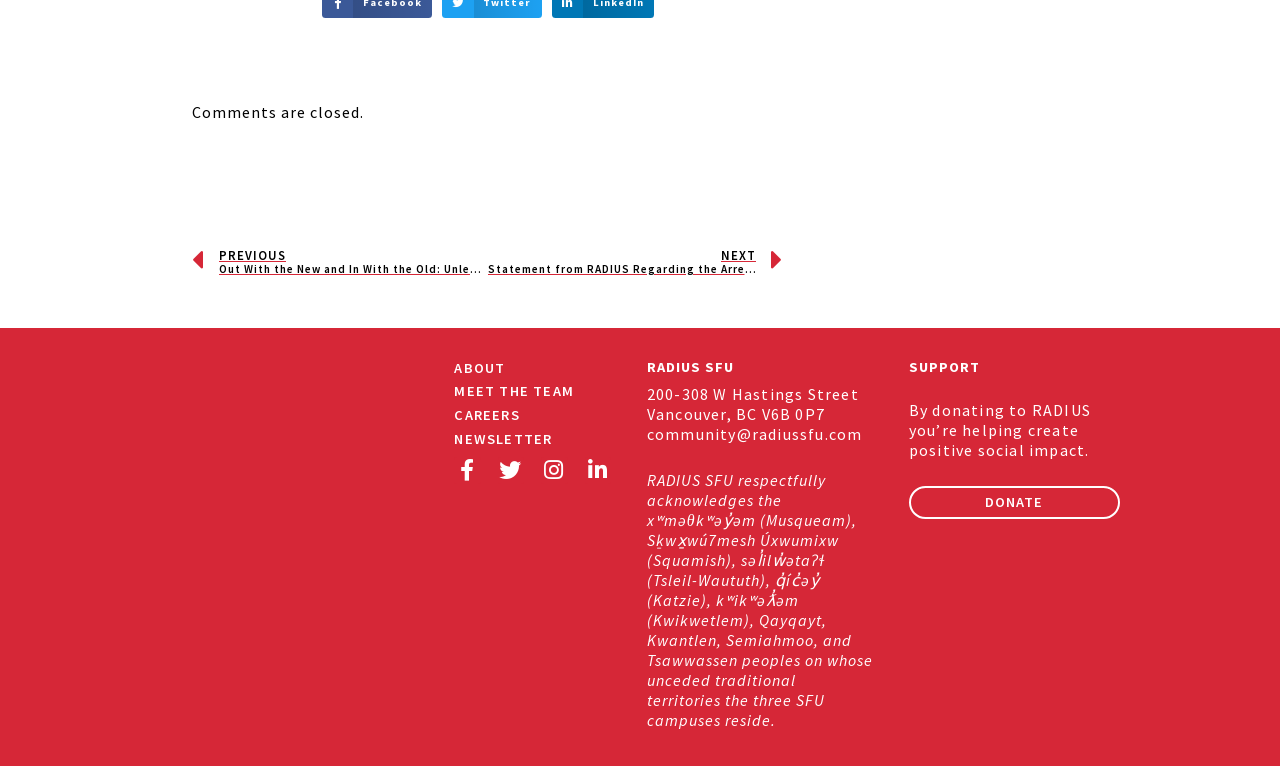Determine the bounding box coordinates for the clickable element to execute this instruction: "go to previous article". Provide the coordinates as four float numbers between 0 and 1, i.e., [left, top, right, bottom].

[0.15, 0.319, 0.381, 0.364]